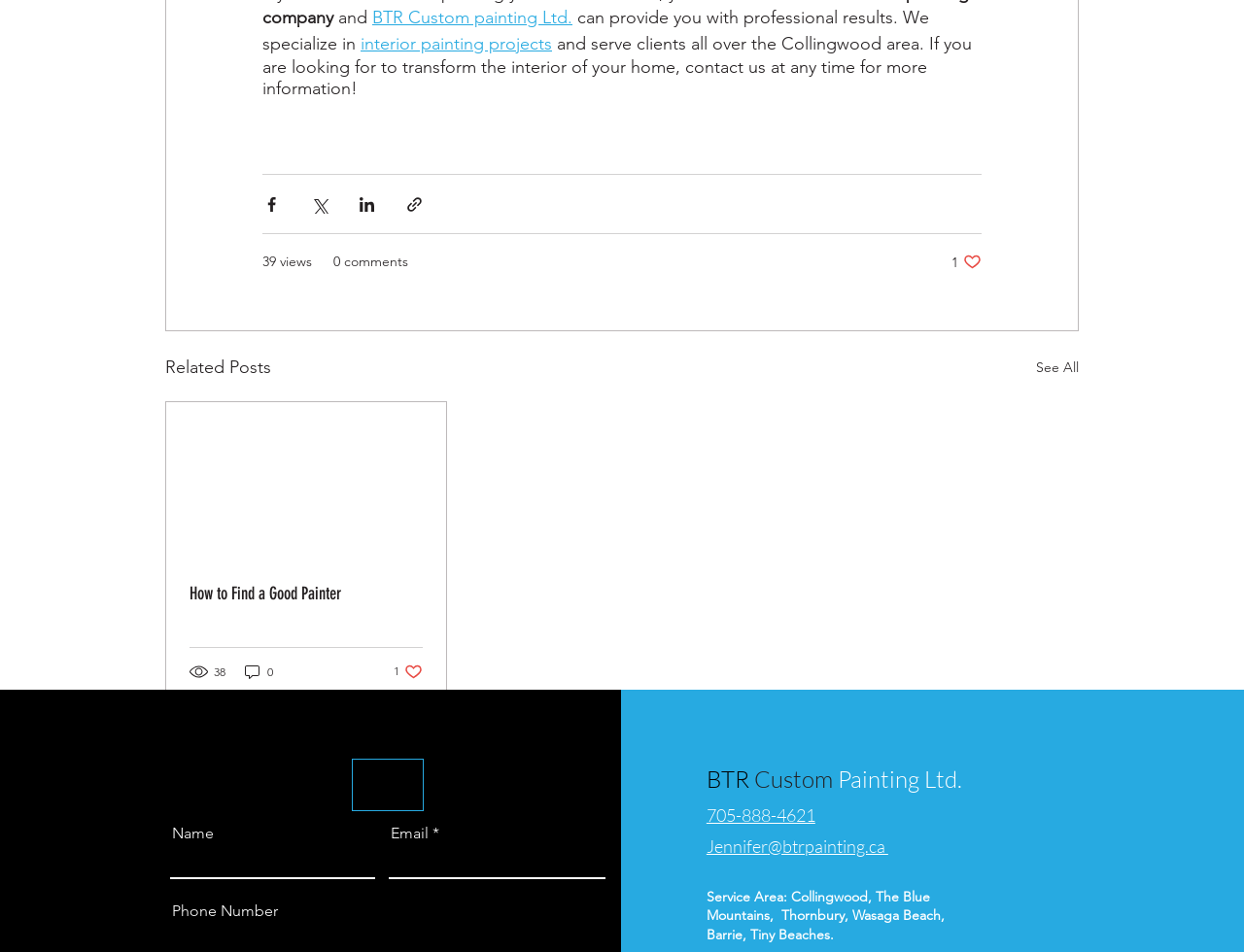Provide a brief response to the question below using a single word or phrase: 
What is the service area of the company?

Collingwood and surrounding areas